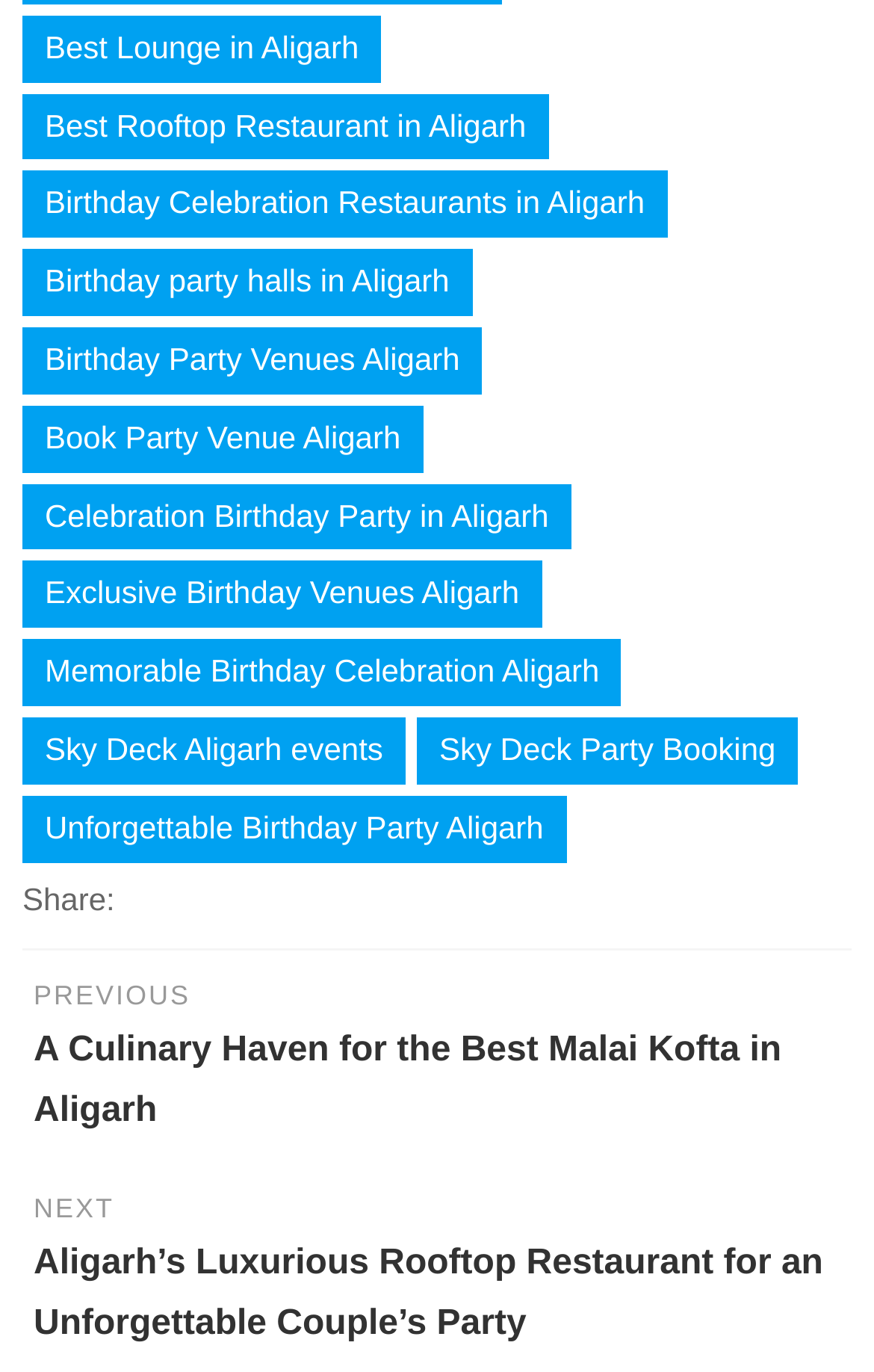Extract the bounding box coordinates of the UI element described: "Privacy Policy". Provide the coordinates in the format [left, top, right, bottom] with values ranging from 0 to 1.

None